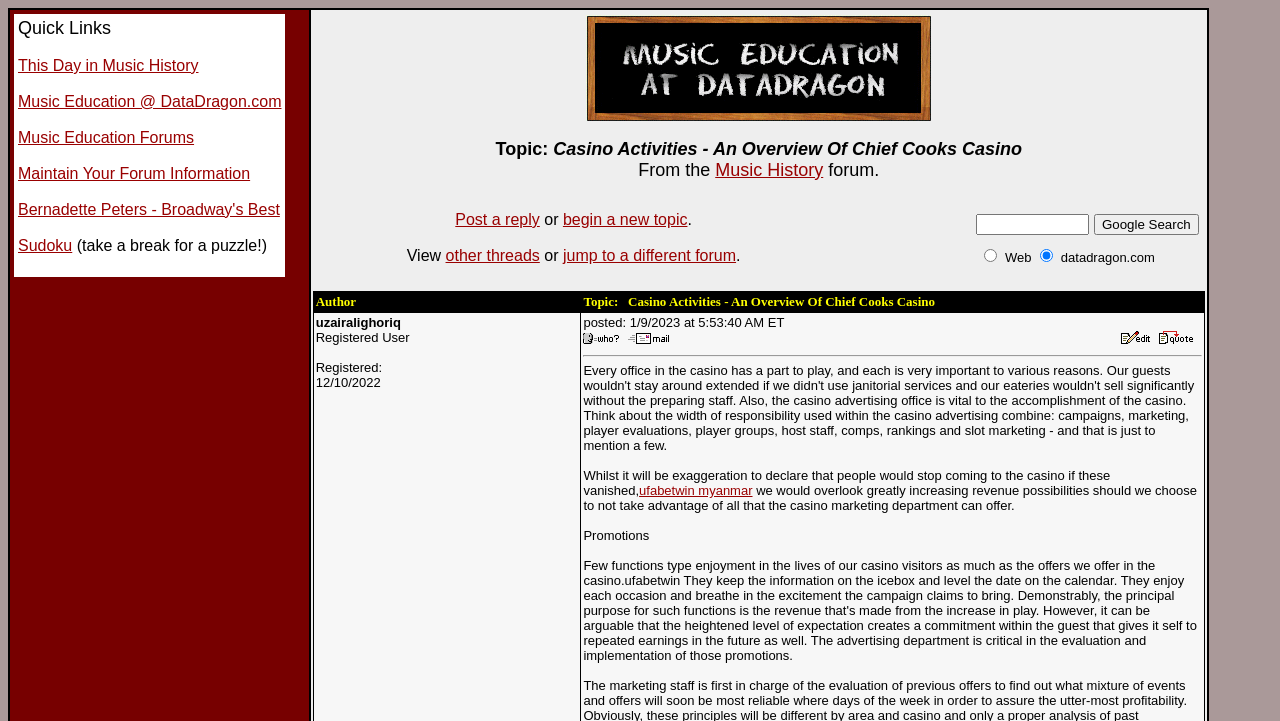Identify the bounding box for the UI element described as: "alt="View uzairalighoriq's profile"". The coordinates should be four float numbers between 0 and 1, i.e., [left, top, right, bottom].

[0.456, 0.458, 0.484, 0.481]